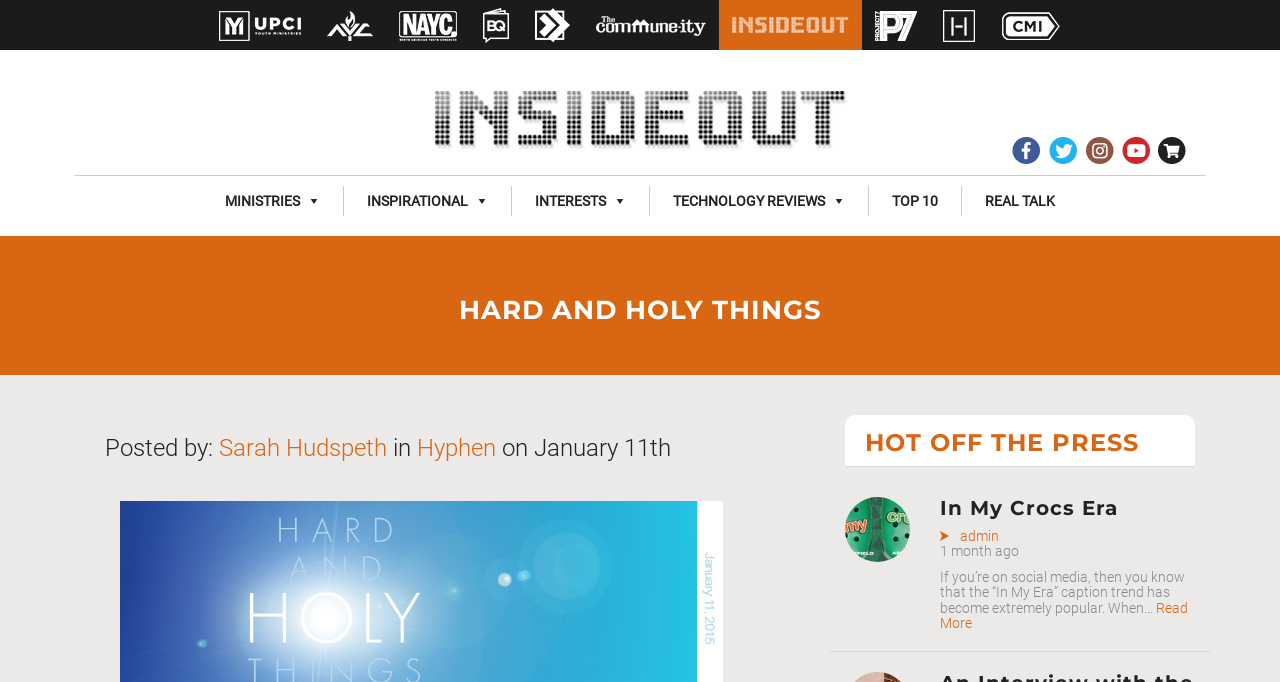What is the name of the website section that contains the article 'In My Crocs Era'?
Based on the image, answer the question with as much detail as possible.

I found the answer by looking at the section heading above the article 'In My Crocs Era'. The section heading is 'HOT OFF THE PRESS', which indicates that this article belongs to this section.